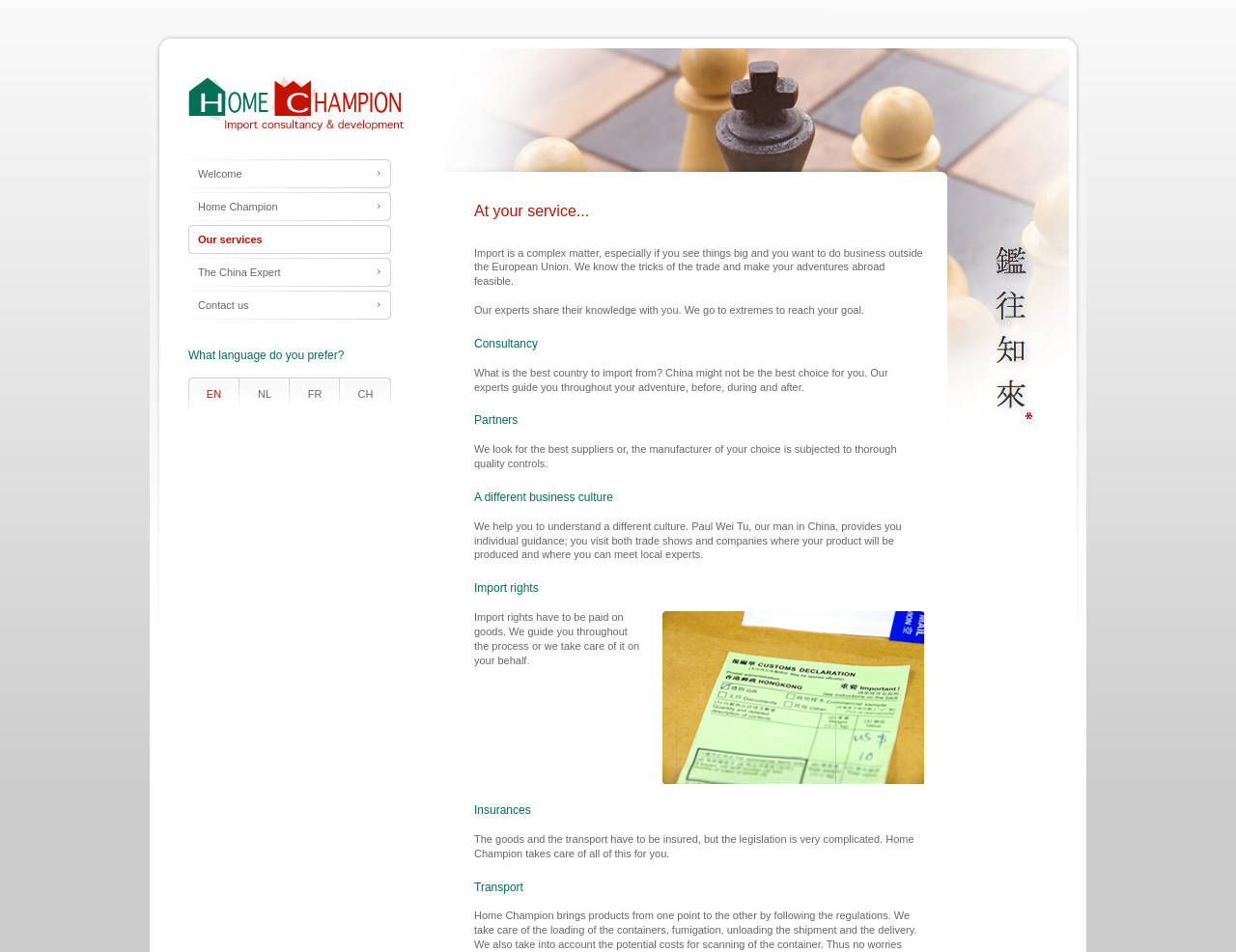Identify the bounding box for the described UI element: "input value="1" aria-label="Quantity" name="qty" value="1"".

None